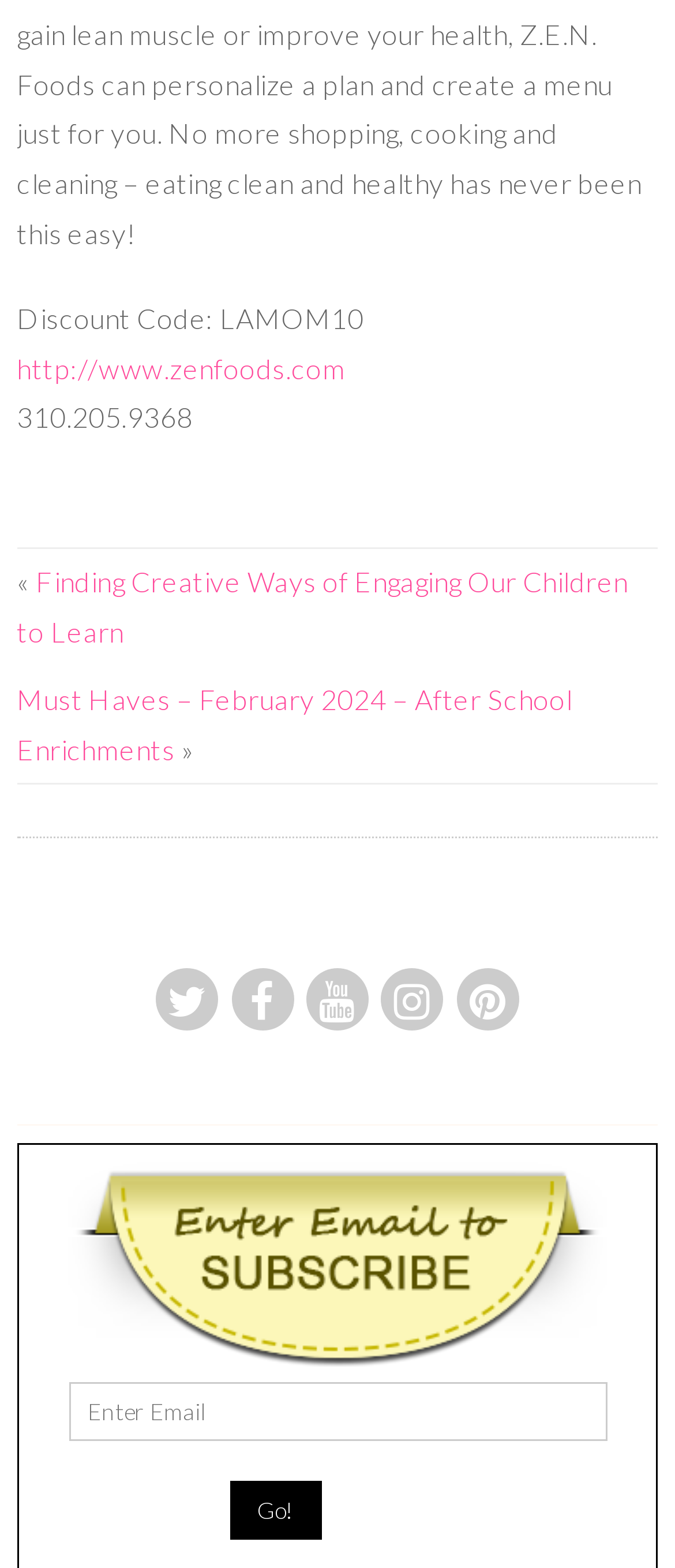Respond to the question below with a concise word or phrase:
What is the purpose of the form?

Contact form